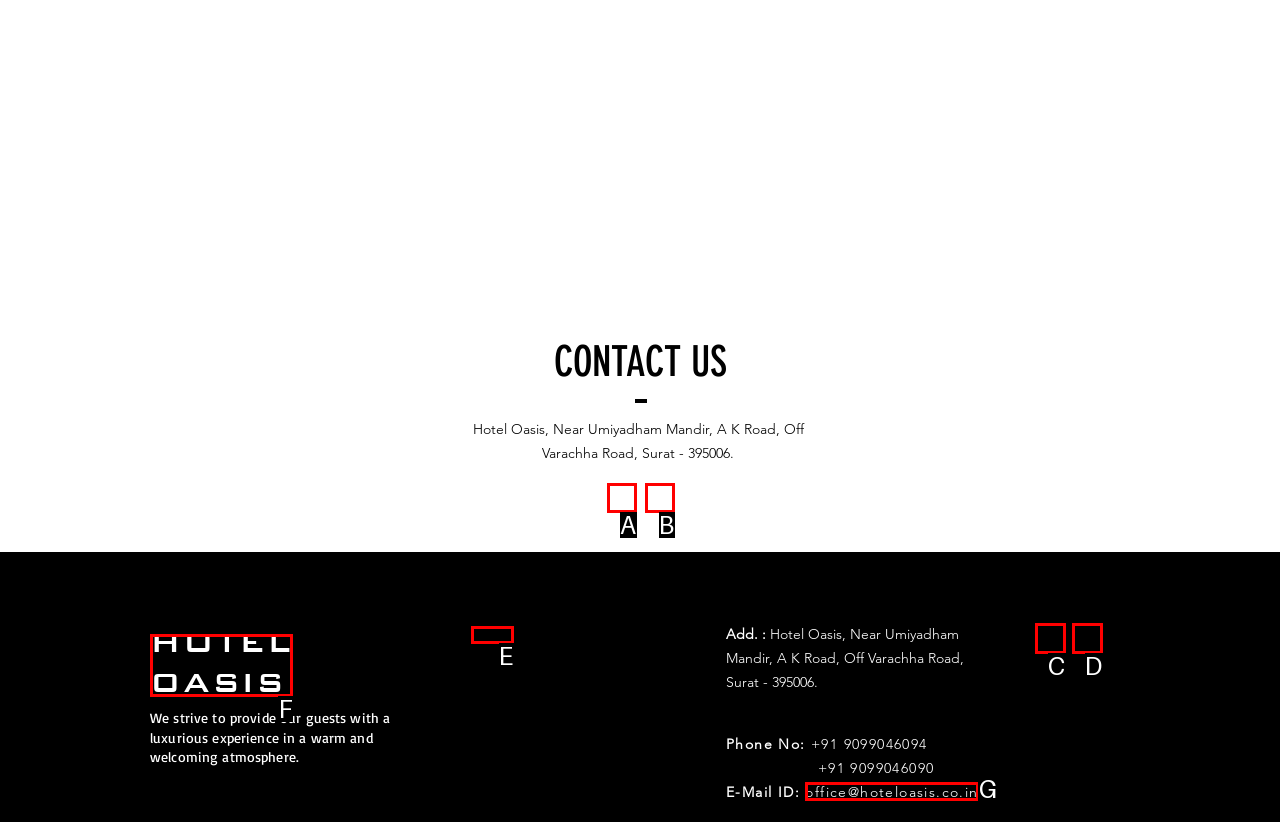Determine which option matches the description: HOTEL OASIS. Answer using the letter of the option.

F